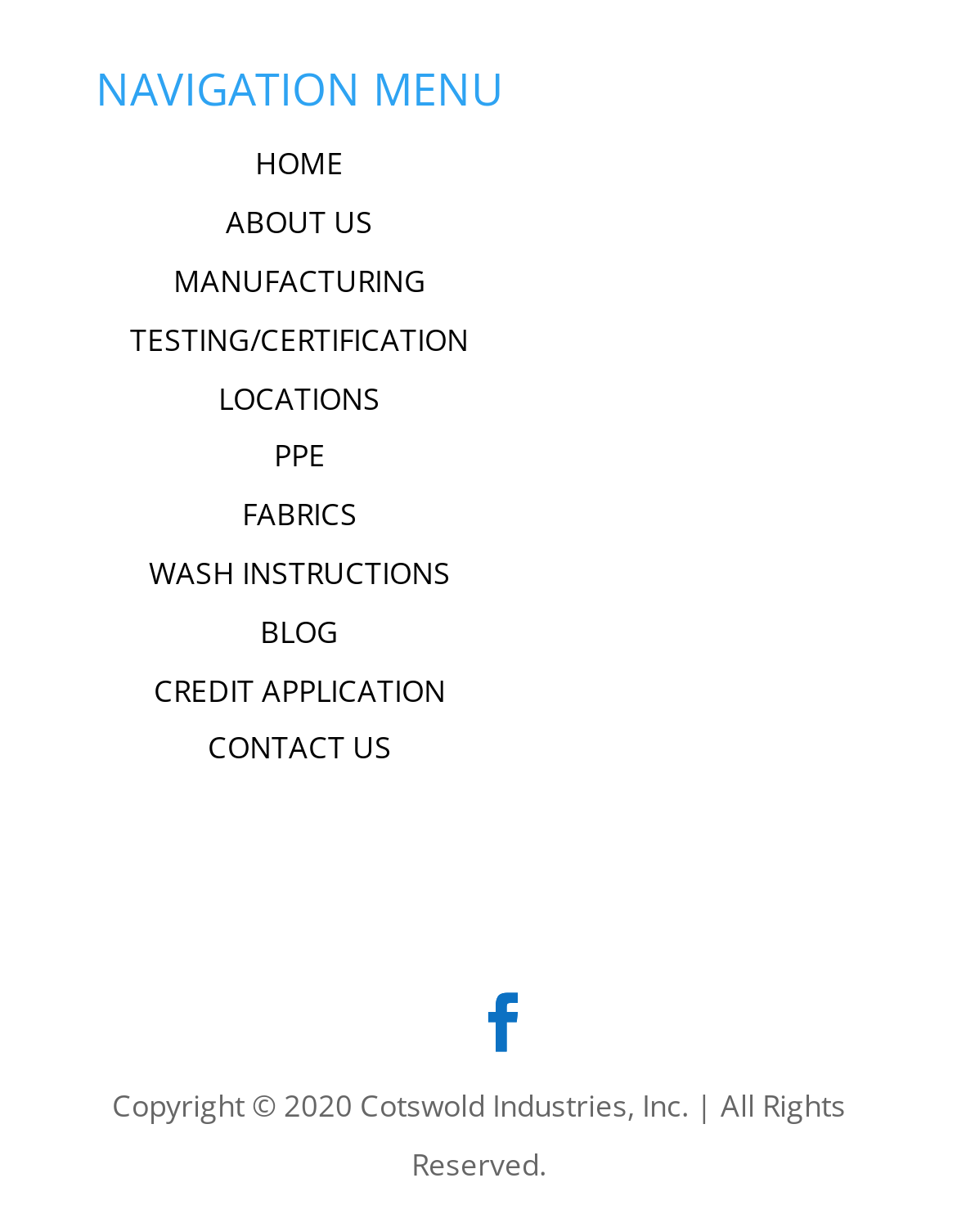Please specify the bounding box coordinates of the element that should be clicked to execute the given instruction: 'Inquire about the parish'. Ensure the coordinates are four float numbers between 0 and 1, expressed as [left, top, right, bottom].

None